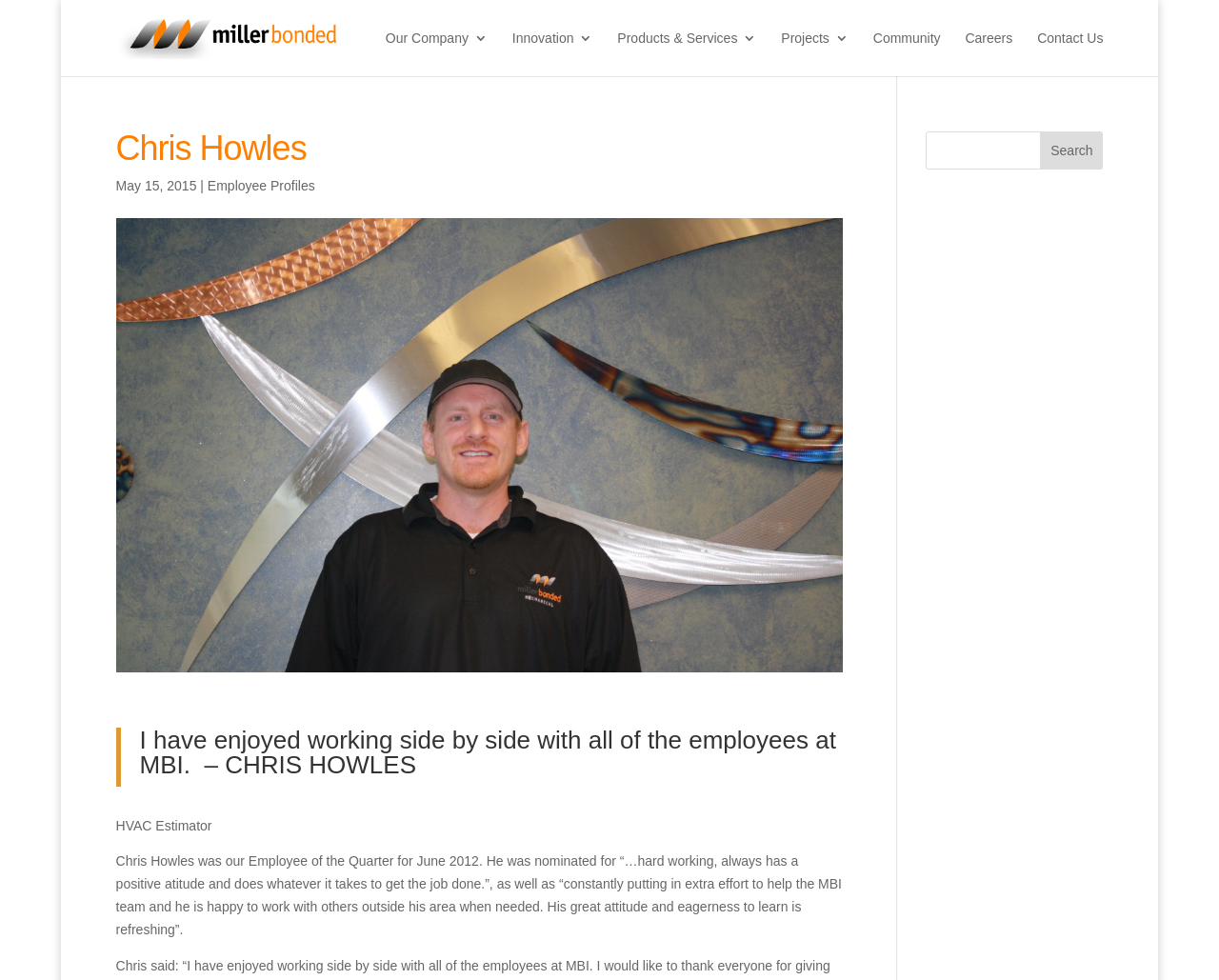How many links are there in the navigation menu at the top of the page? Look at the image and give a one-word or short phrase answer.

7